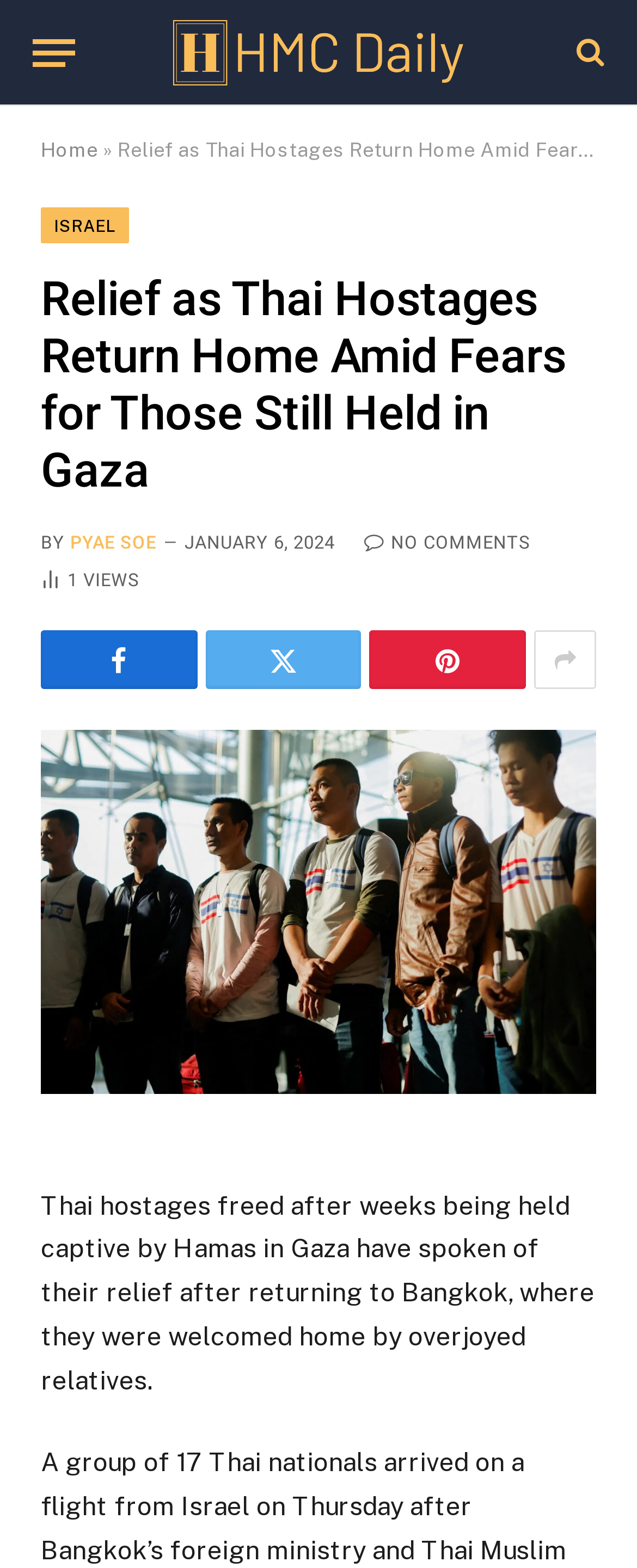What is the name of the news website?
Provide a one-word or short-phrase answer based on the image.

HMC Daily